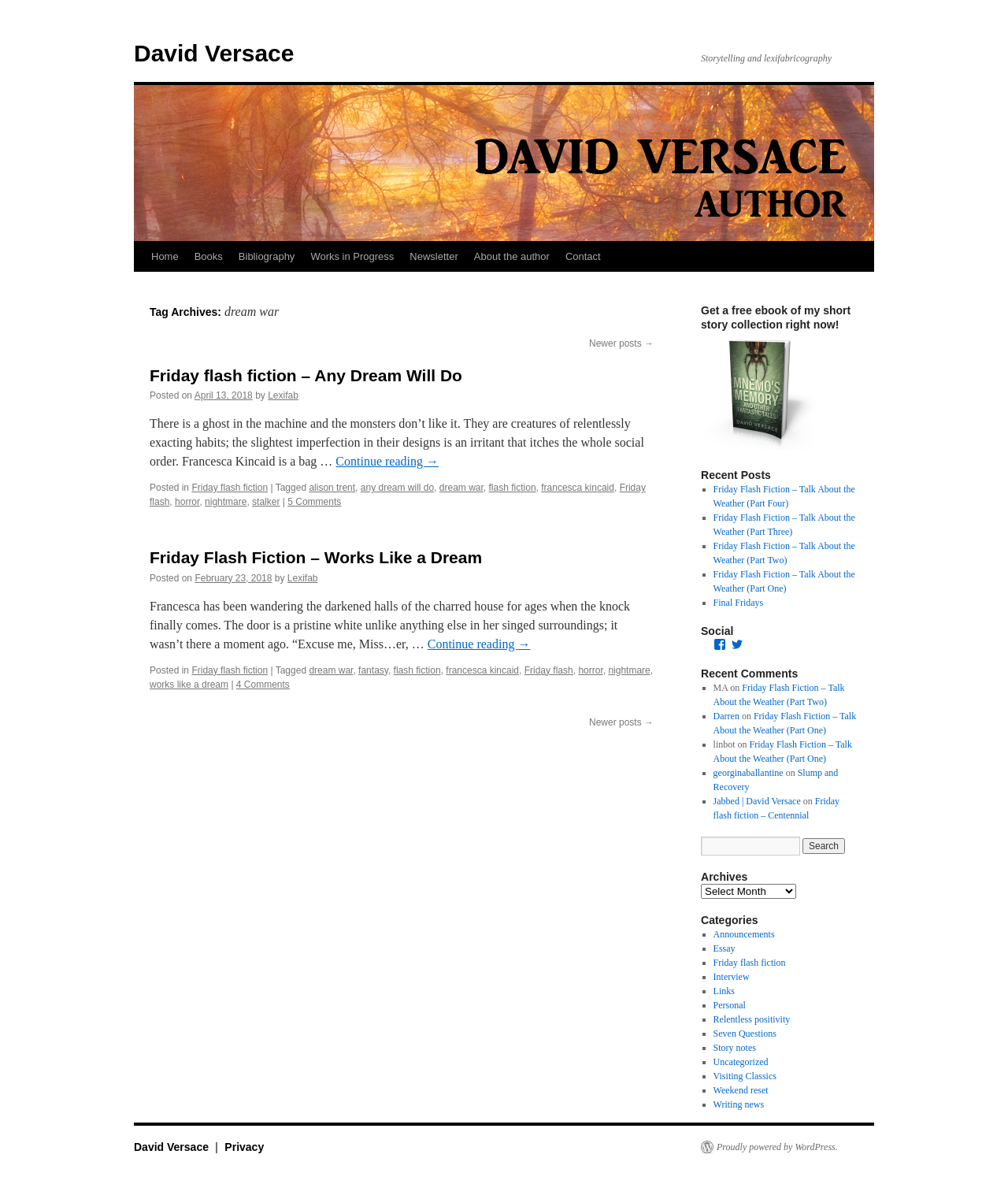How many comments are there on the first post?
Please use the visual content to give a single word or phrase answer.

5 Comments